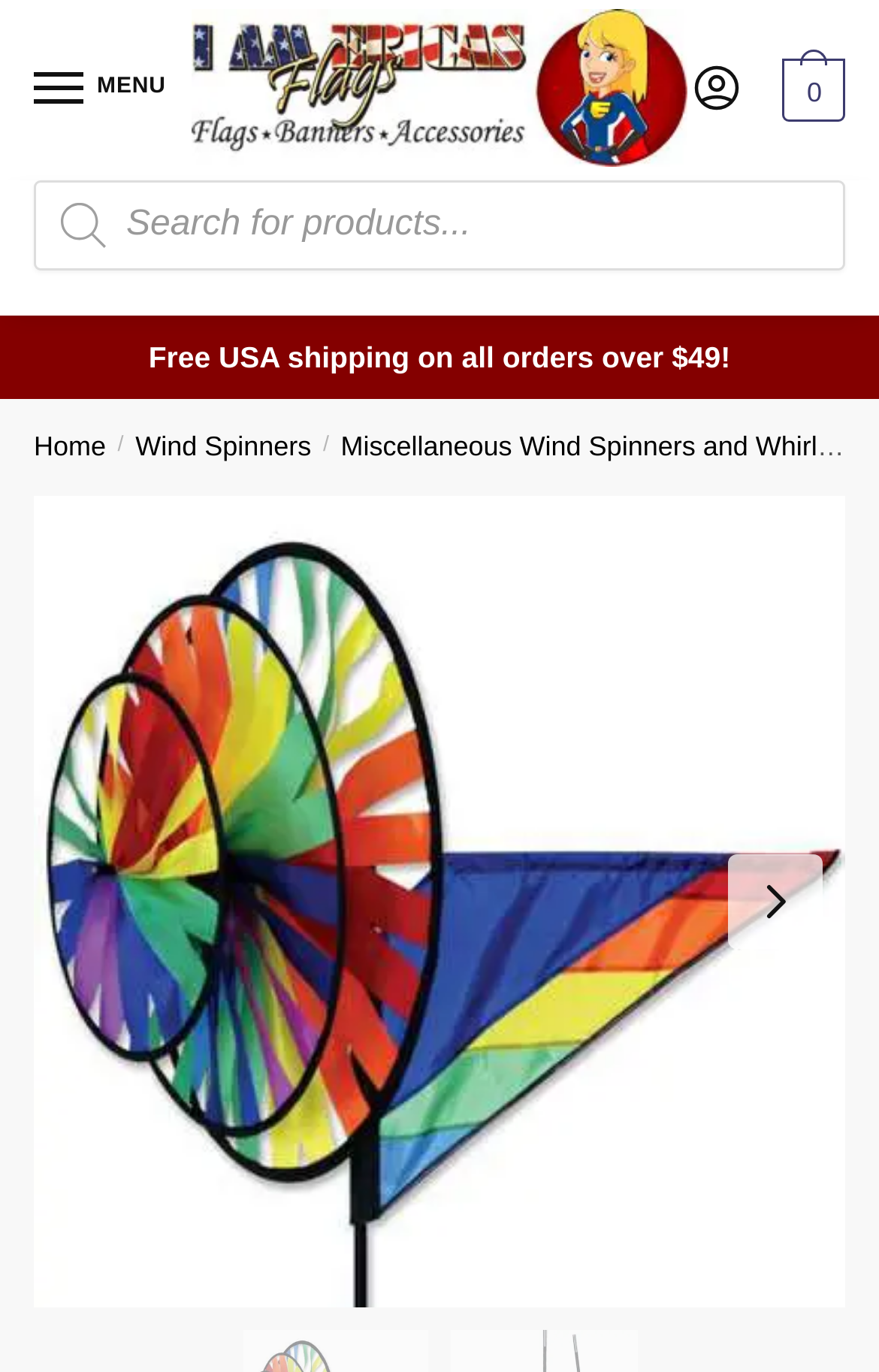Please find and report the bounding box coordinates of the element to click in order to perform the following action: "Search for products". The coordinates should be expressed as four float numbers between 0 and 1, in the format [left, top, right, bottom].

[0.038, 0.131, 0.962, 0.197]